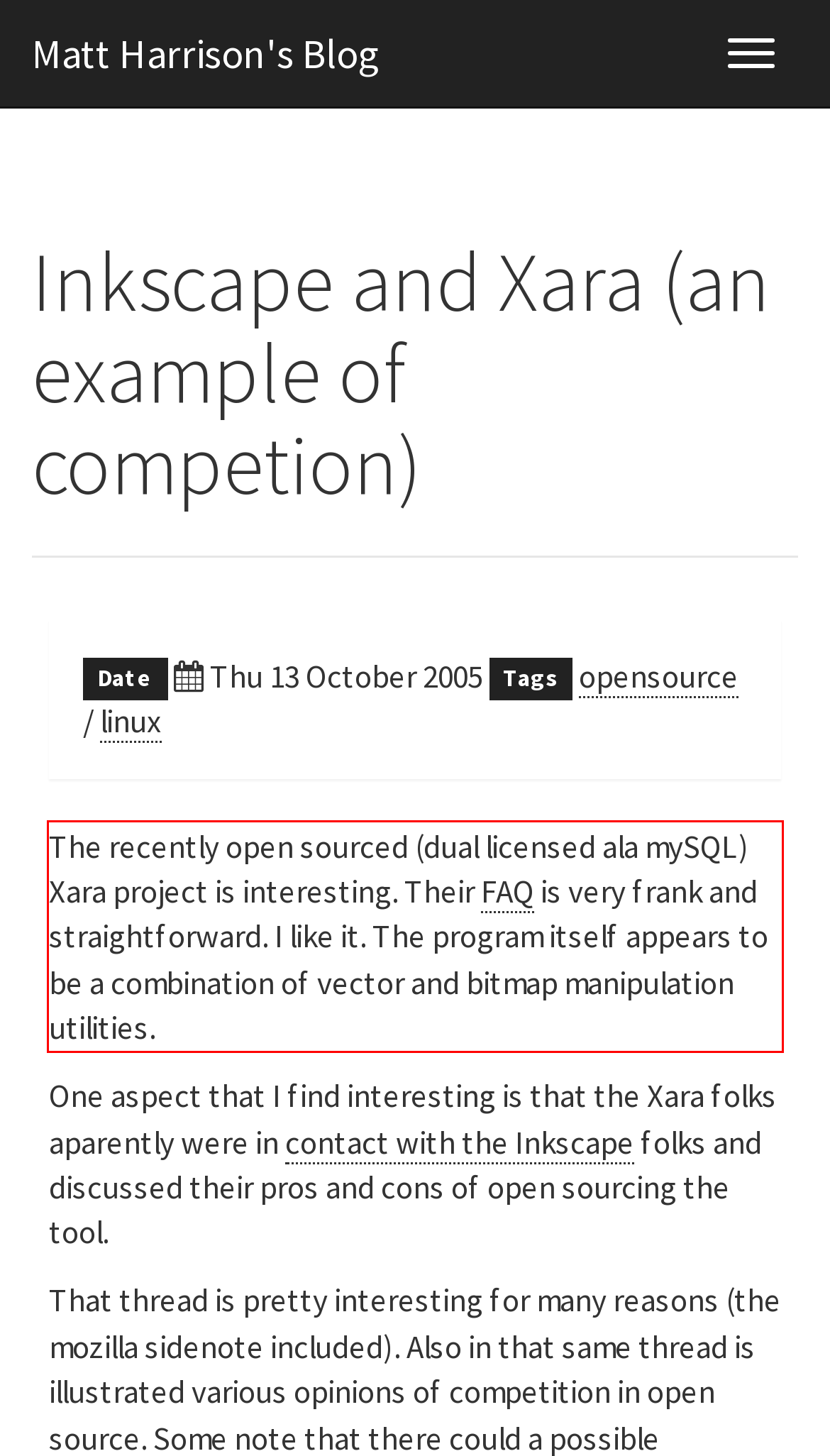With the provided screenshot of a webpage, locate the red bounding box and perform OCR to extract the text content inside it.

The recently open sourced (dual licensed ala mySQL) Xara project is interesting. Their FAQ is very frank and straightforward. I like it. The program itself appears to be a combination of vector and bitmap manipulation utilities.